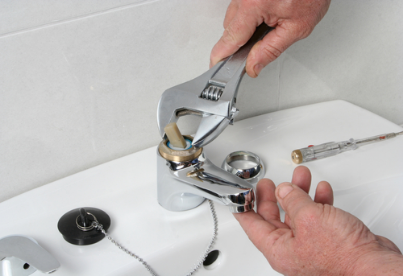Why is it essential to address minor plumbing repairs?
Please provide a single word or phrase as your answer based on the screenshot.

To preserve bathroom value